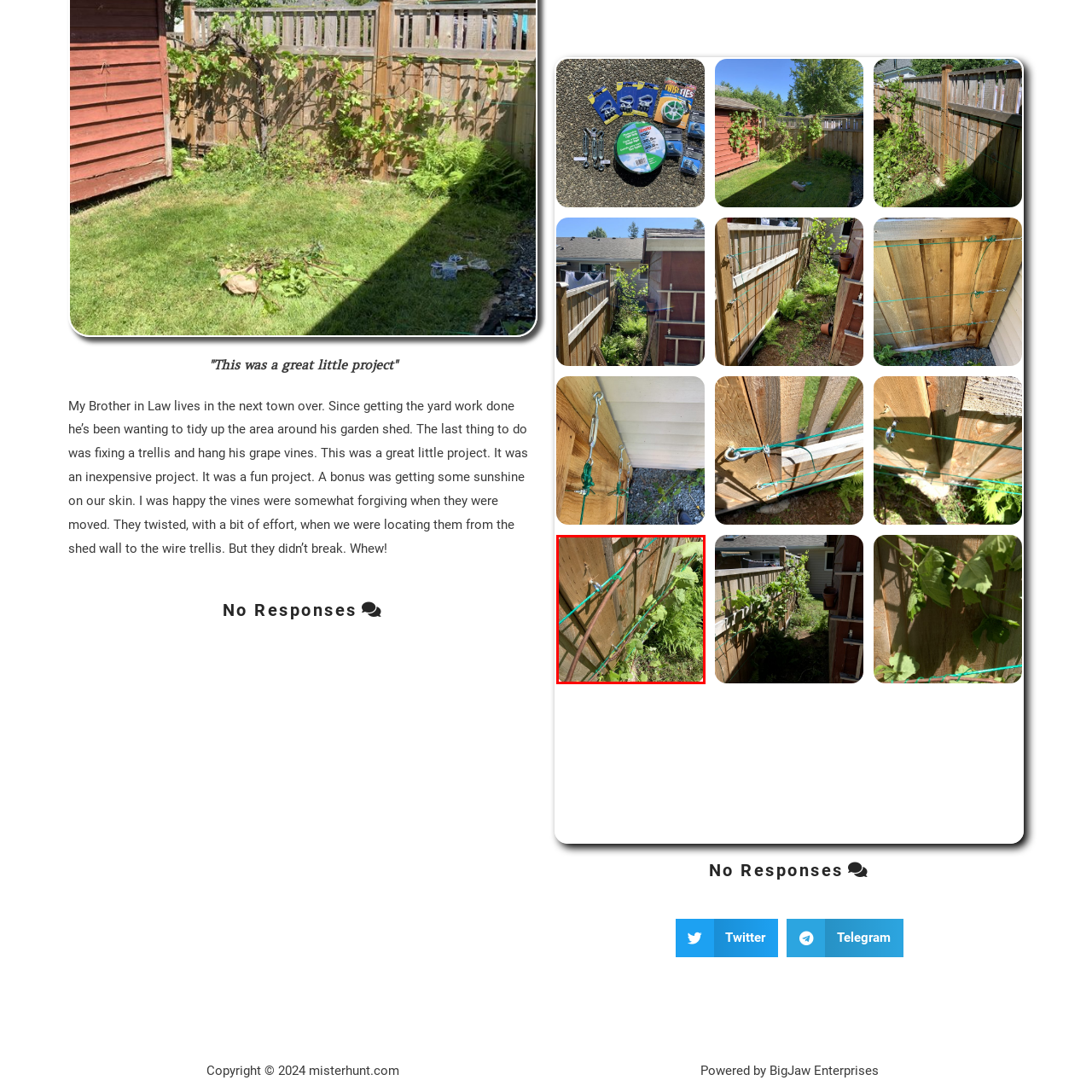Inspect the section within the red border, What is growing below the trellis? Provide a one-word or one-phrase answer.

Ferns and grass